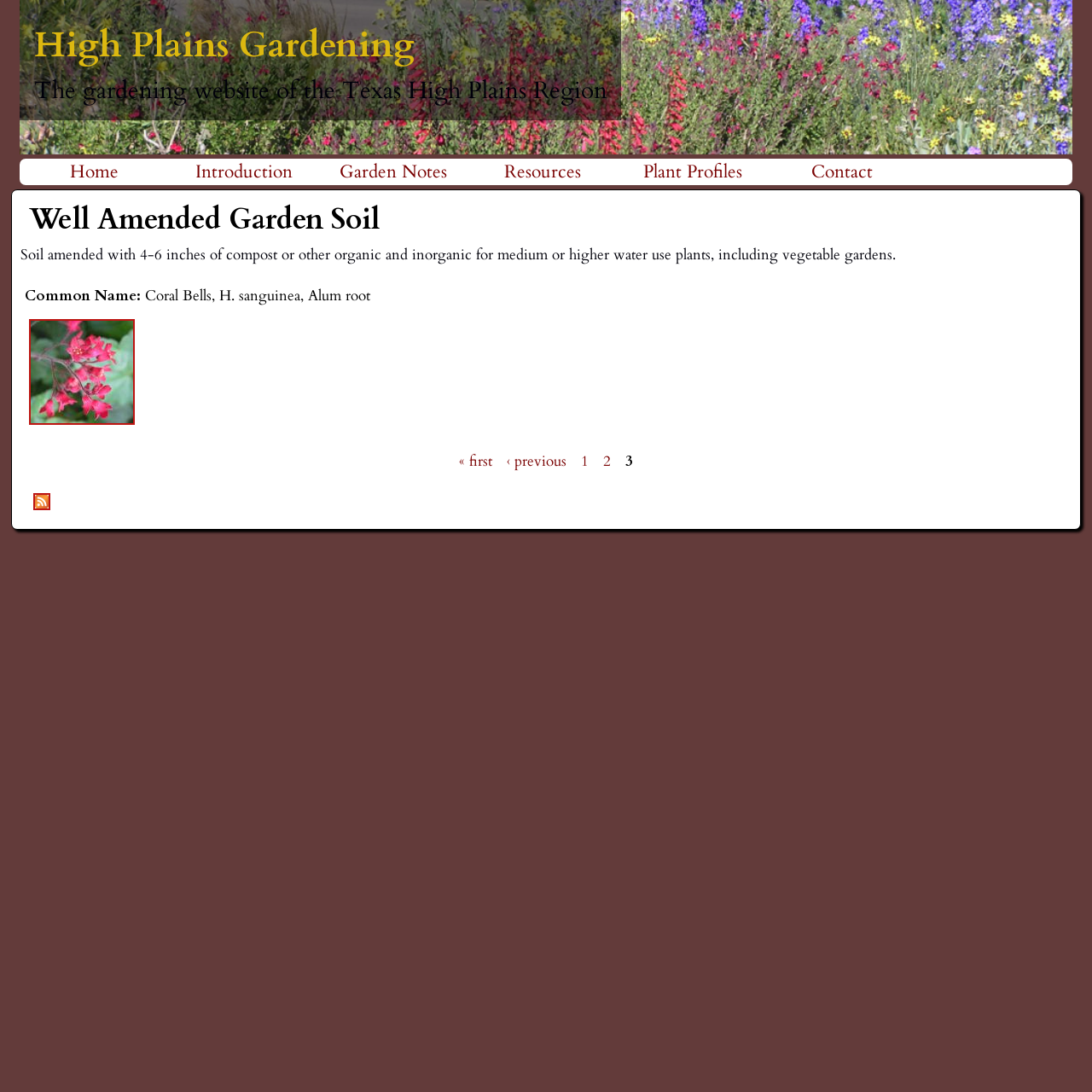Ascertain the bounding box coordinates for the UI element detailed here: "« first". The coordinates should be provided as [left, top, right, bottom] with each value being a float between 0 and 1.

[0.421, 0.413, 0.451, 0.431]